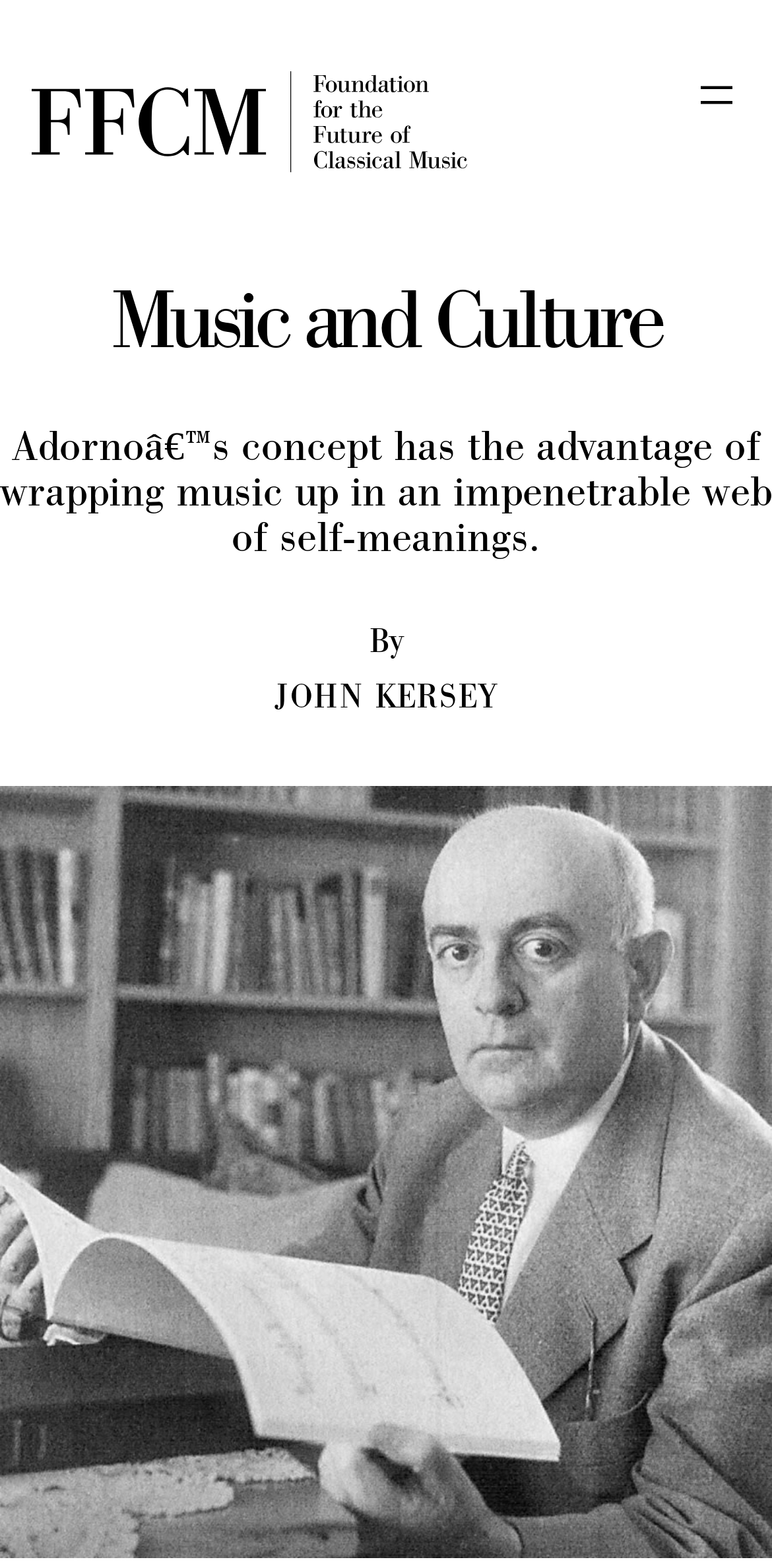What is the bounding box coordinate of the figure?
Using the details from the image, give an elaborate explanation to answer the question.

I found the answer by looking at the figure element and its corresponding bounding box coordinates.